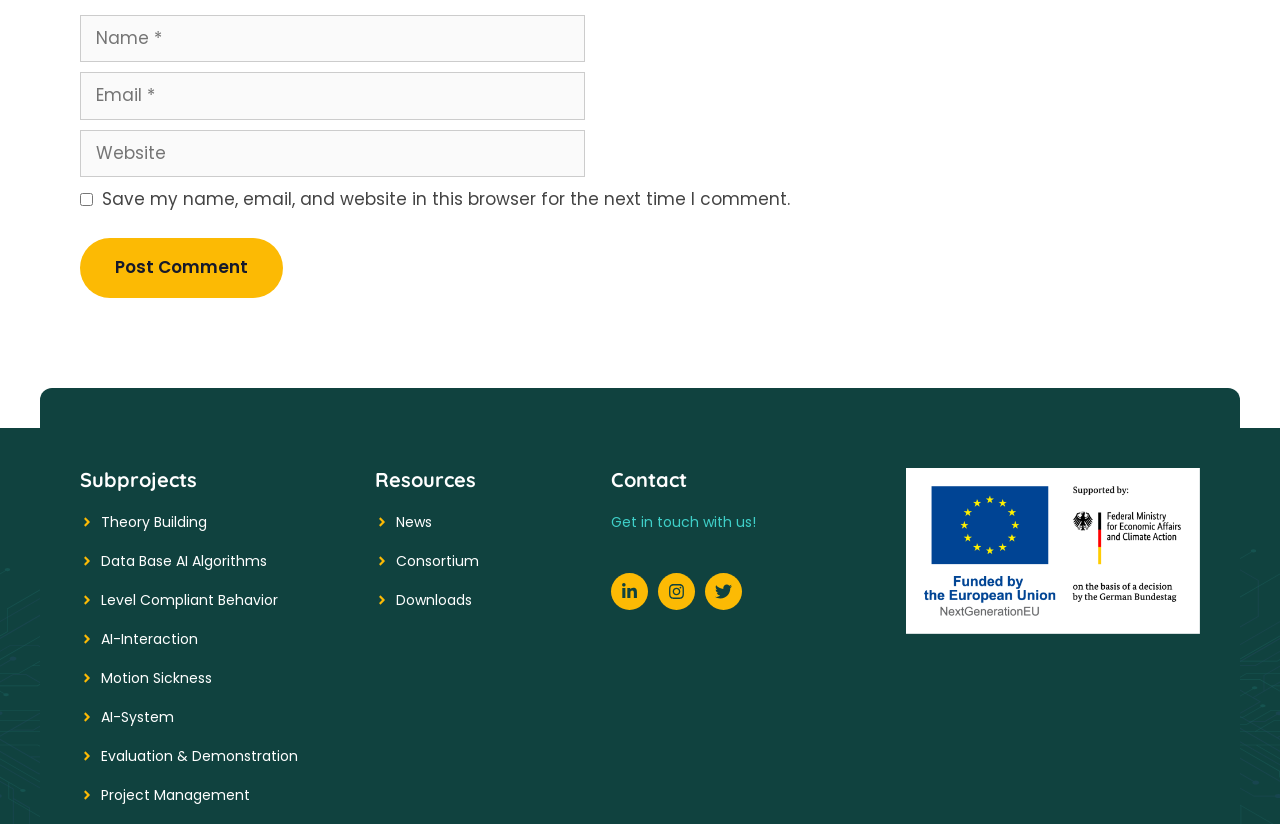Use the information in the screenshot to answer the question comprehensively: What is the button below the comment form?

The button is located below the 'Website' textbox and the checkbox, and is labeled 'Post Comment', suggesting that it is used to submit a comment.